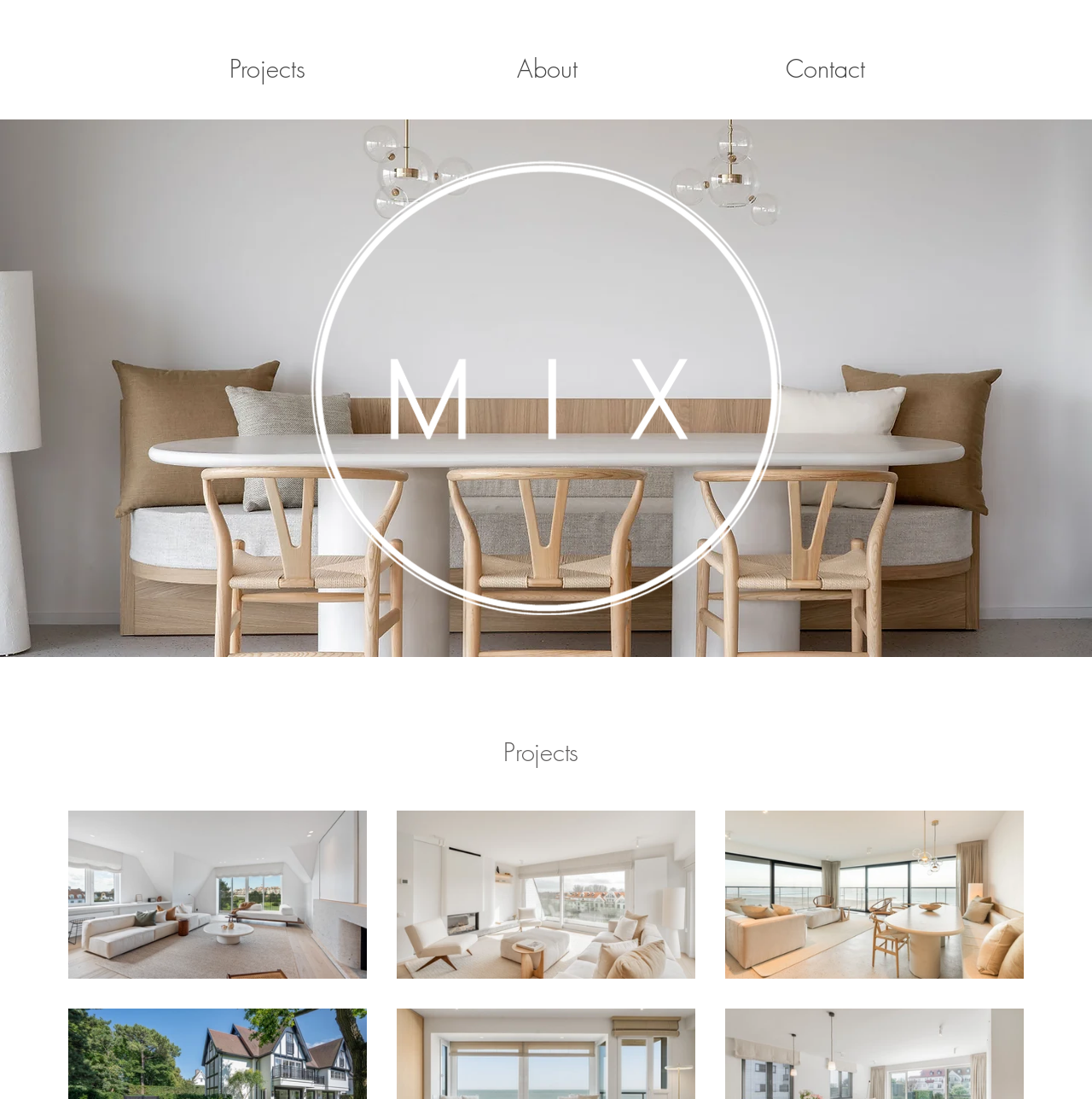What is the focus of the company's projects?
Answer the question based on the image using a single word or a brief phrase.

High-end materials and finishes